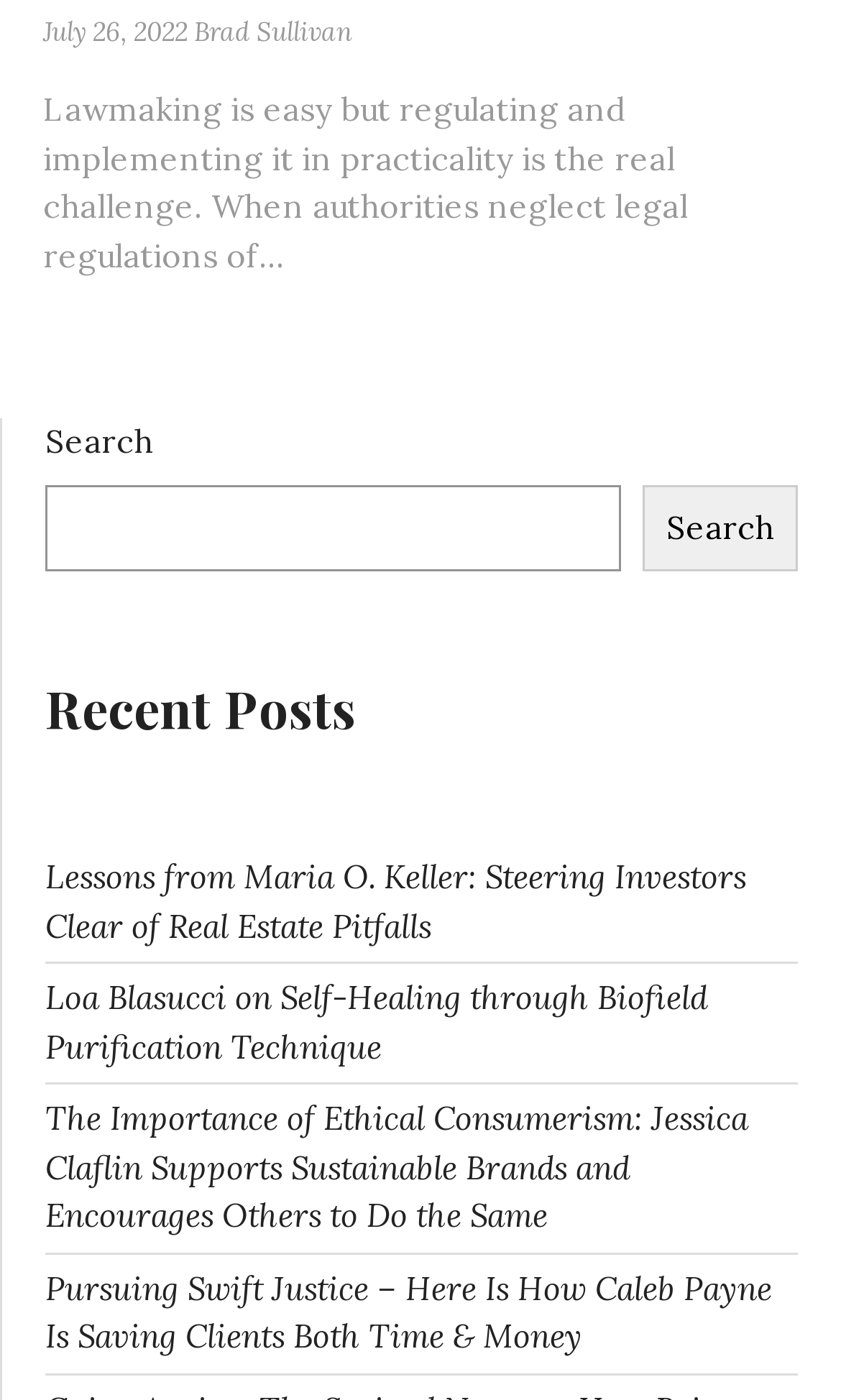What is the purpose of the search box?
Kindly answer the question with as much detail as you can.

The search box is located at the top of the webpage with a label 'Search' and a button 'Search'. This suggests that the purpose of the search box is to allow users to search for specific content within the website.